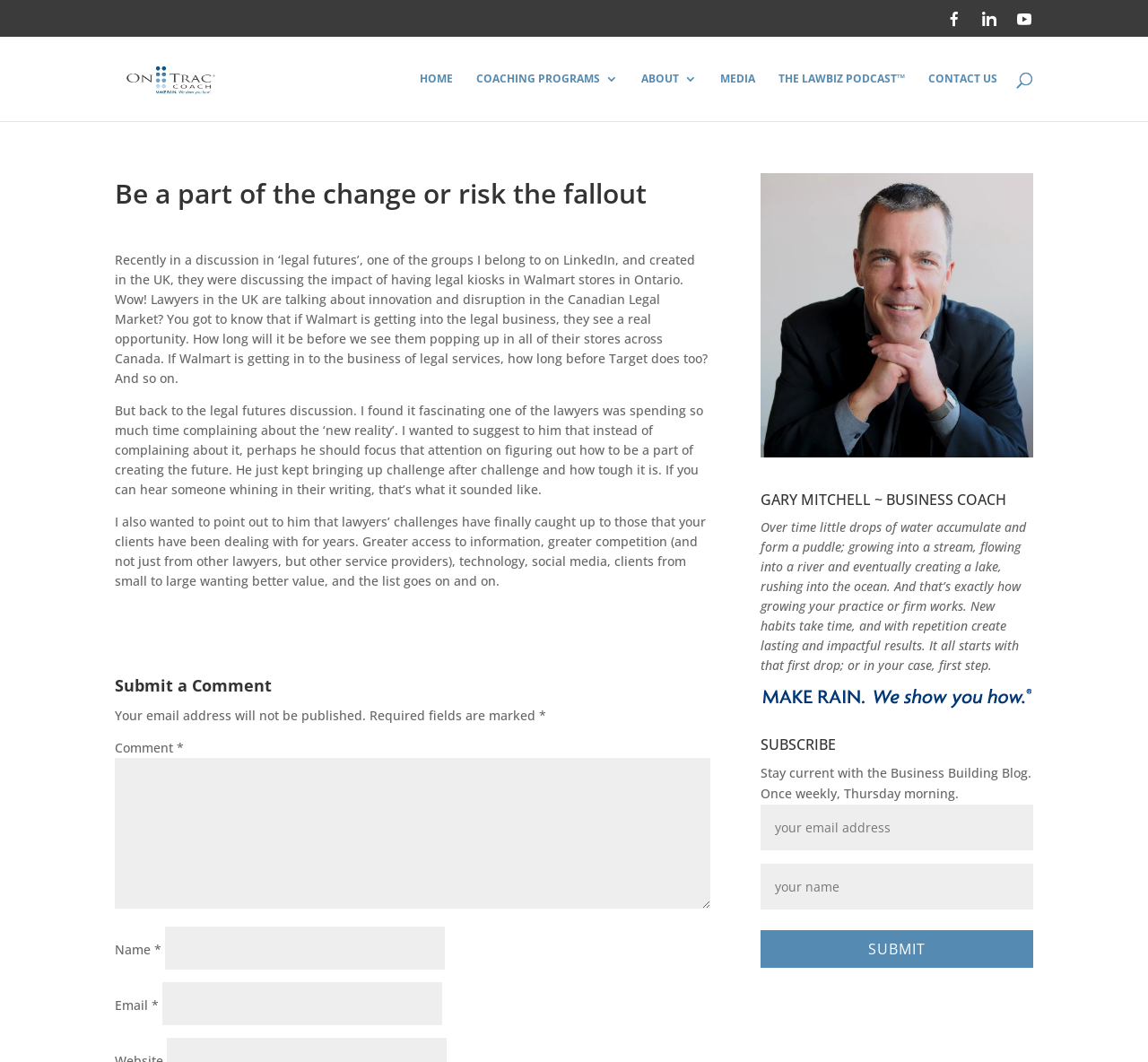Identify the main title of the webpage and generate its text content.

Be a part of the change or risk the fallout